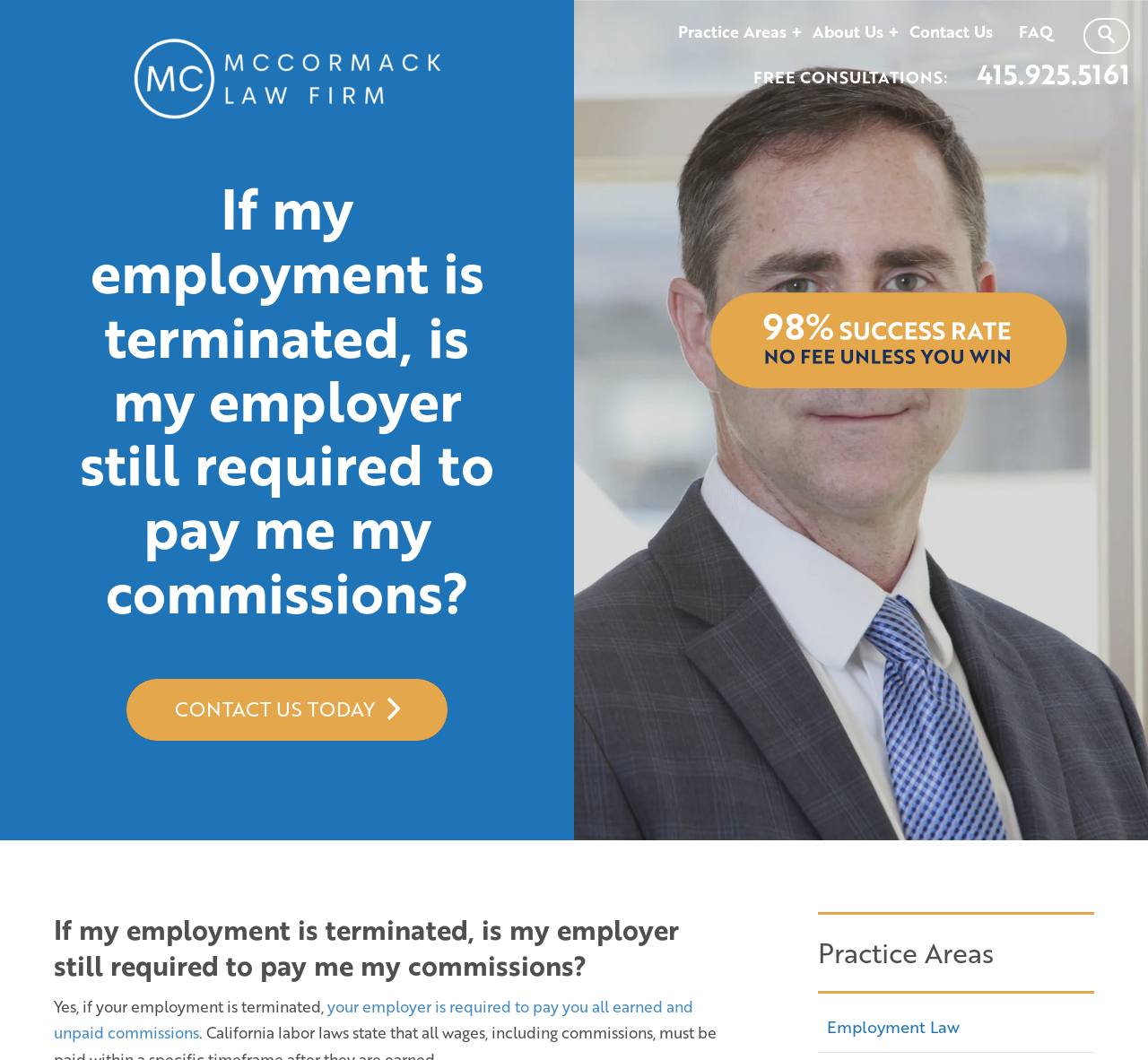Is there a search function on this webpage?
Refer to the image and give a detailed response to the question.

I found the answer by looking at the search element with the text 'Search our site...' which is located at the top right corner of the webpage.